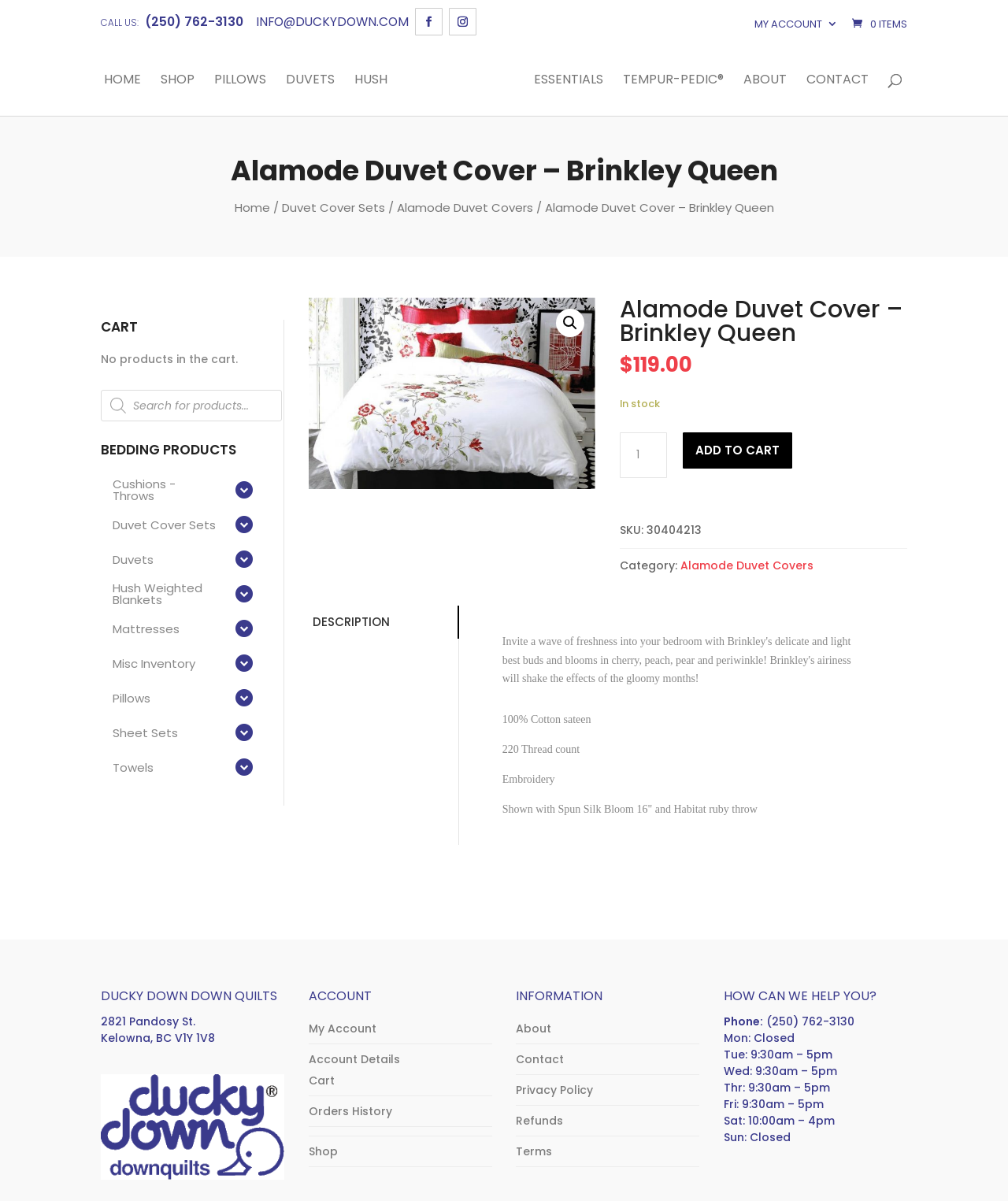Answer the following inquiry with a single word or phrase:
What is the category of the Alamode Duvet Cover?

Alamode Duvet Covers